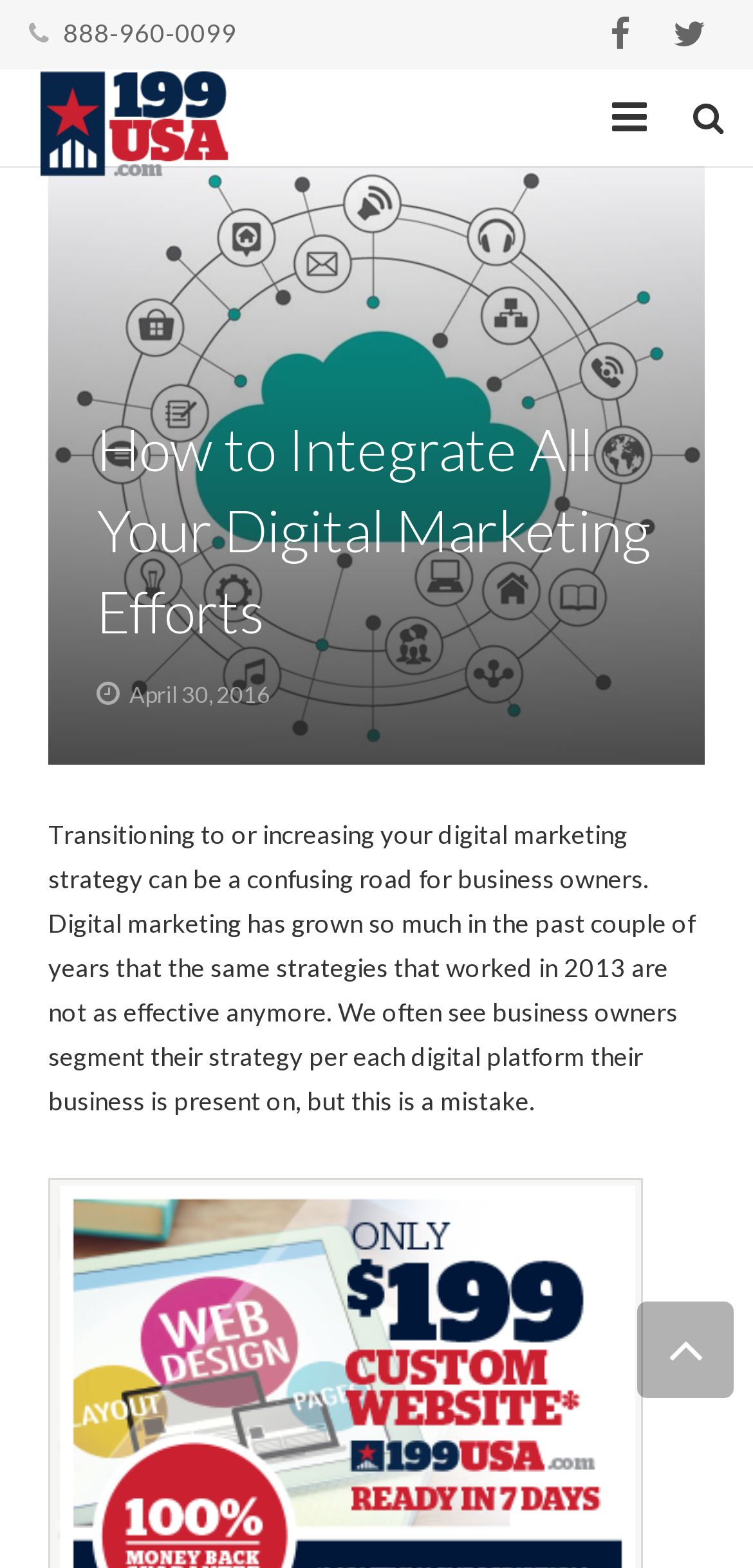What is the topic of the article?
Please look at the screenshot and answer in one word or a short phrase.

Digital marketing strategy